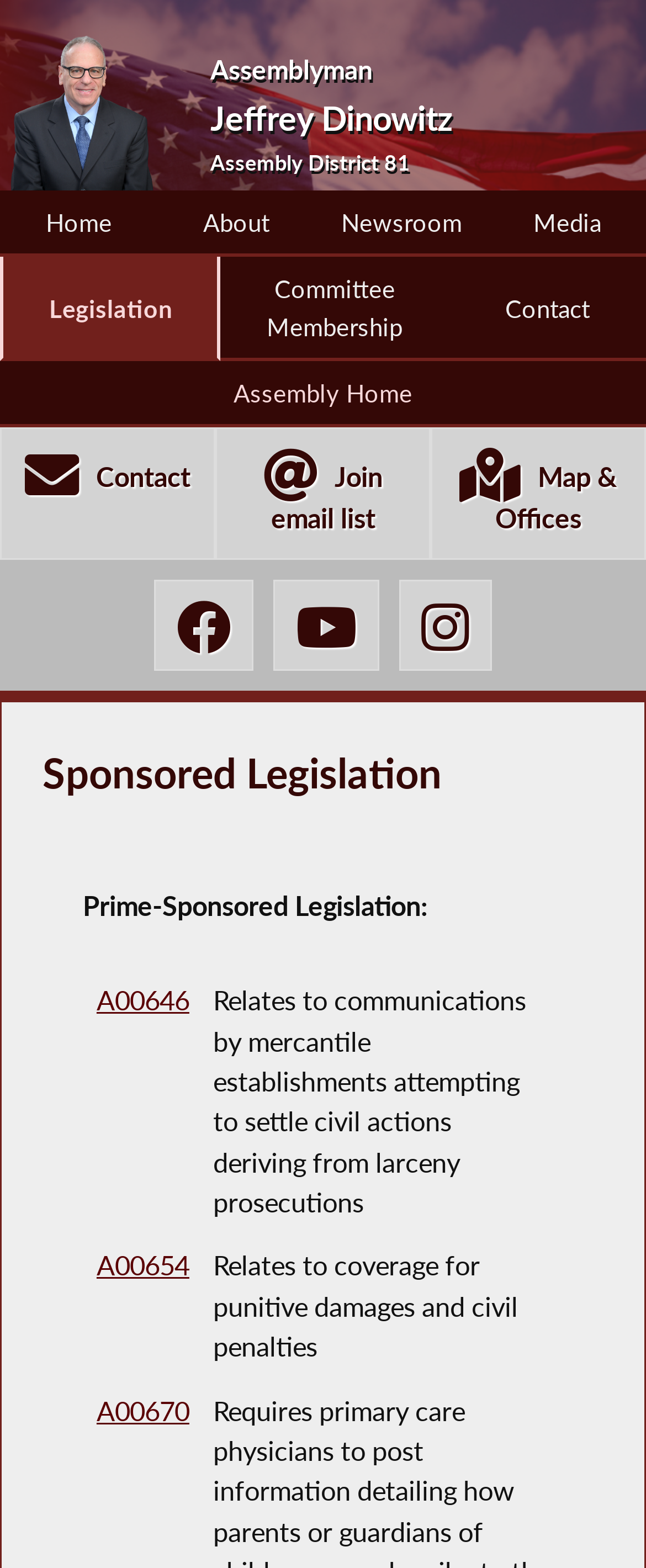Answer the question below in one word or phrase:
How many social media links are available?

3